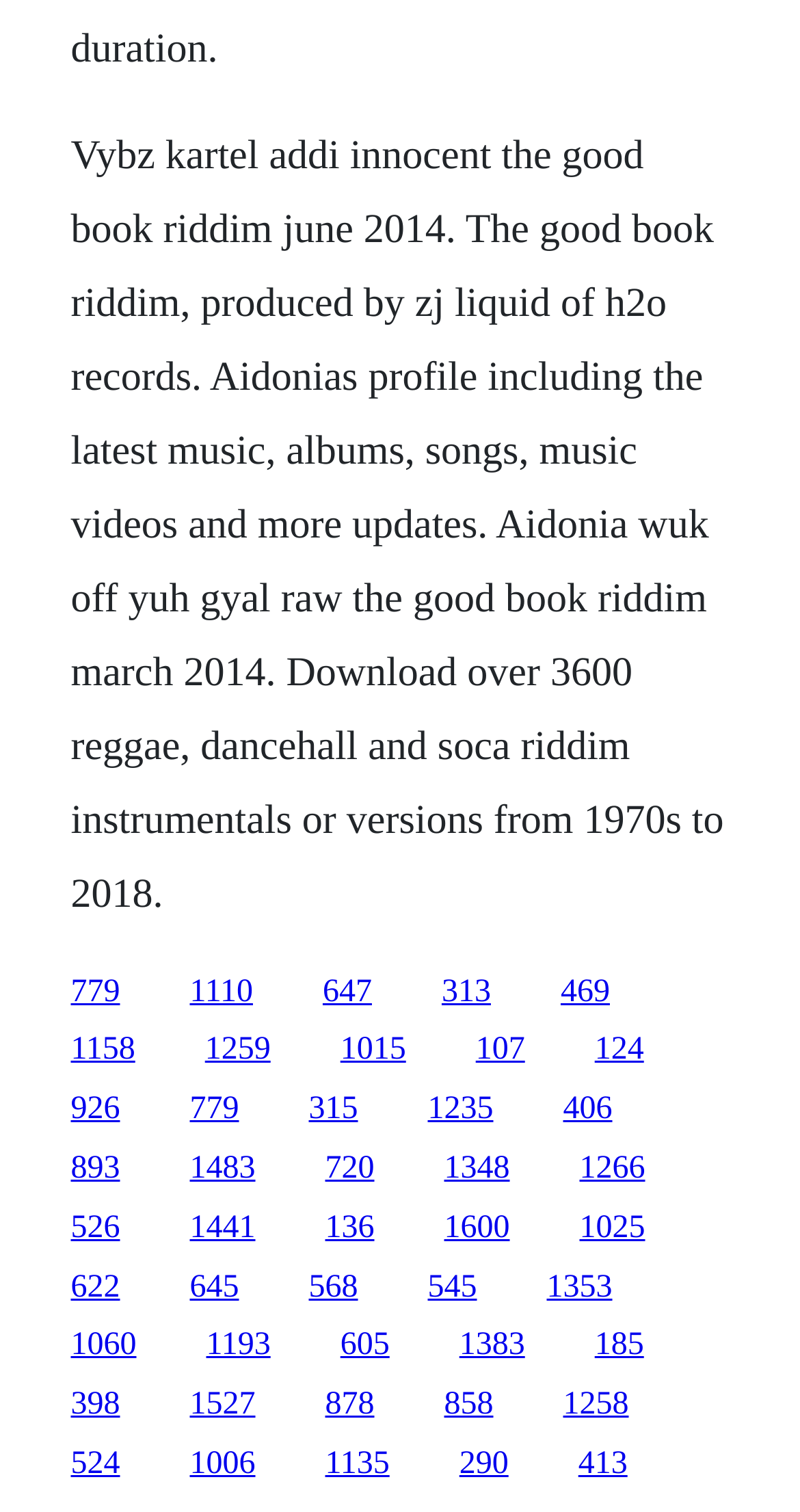Please provide a comprehensive answer to the question based on the screenshot: What is the range of years mentioned for reggae, dancehall, and soca riddim instrumentals or versions?

The question can be answered by reading the last sentence of the StaticText element at the top of the webpage, which mentions 'Download over 3600 reggae, dancehall and soca riddim instrumentals or versions from 1970s to 2018.'